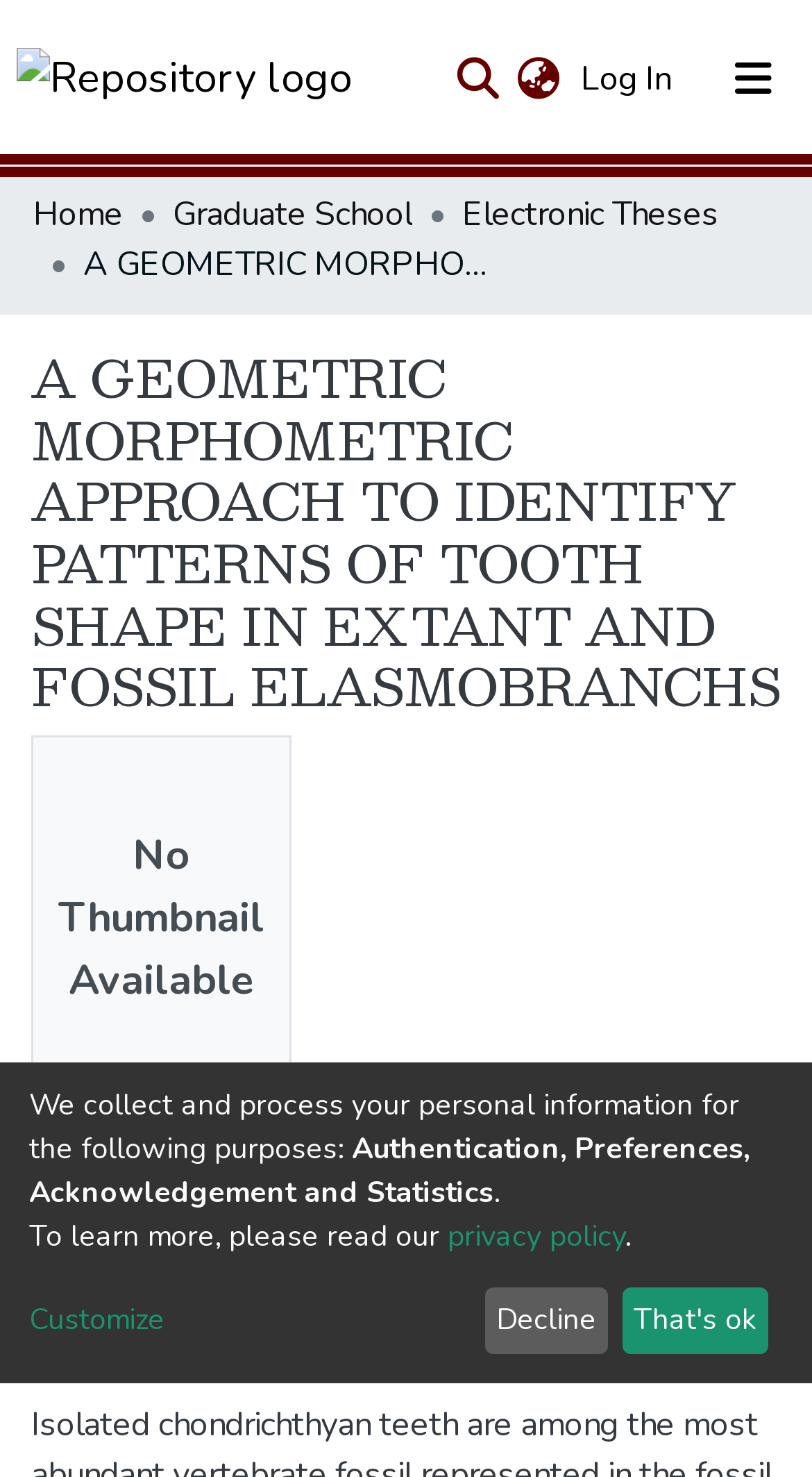Find the bounding box coordinates of the clickable region needed to perform the following instruction: "Switch language". The coordinates should be provided as four float numbers between 0 and 1, i.e., [left, top, right, bottom].

[0.621, 0.037, 0.705, 0.071]